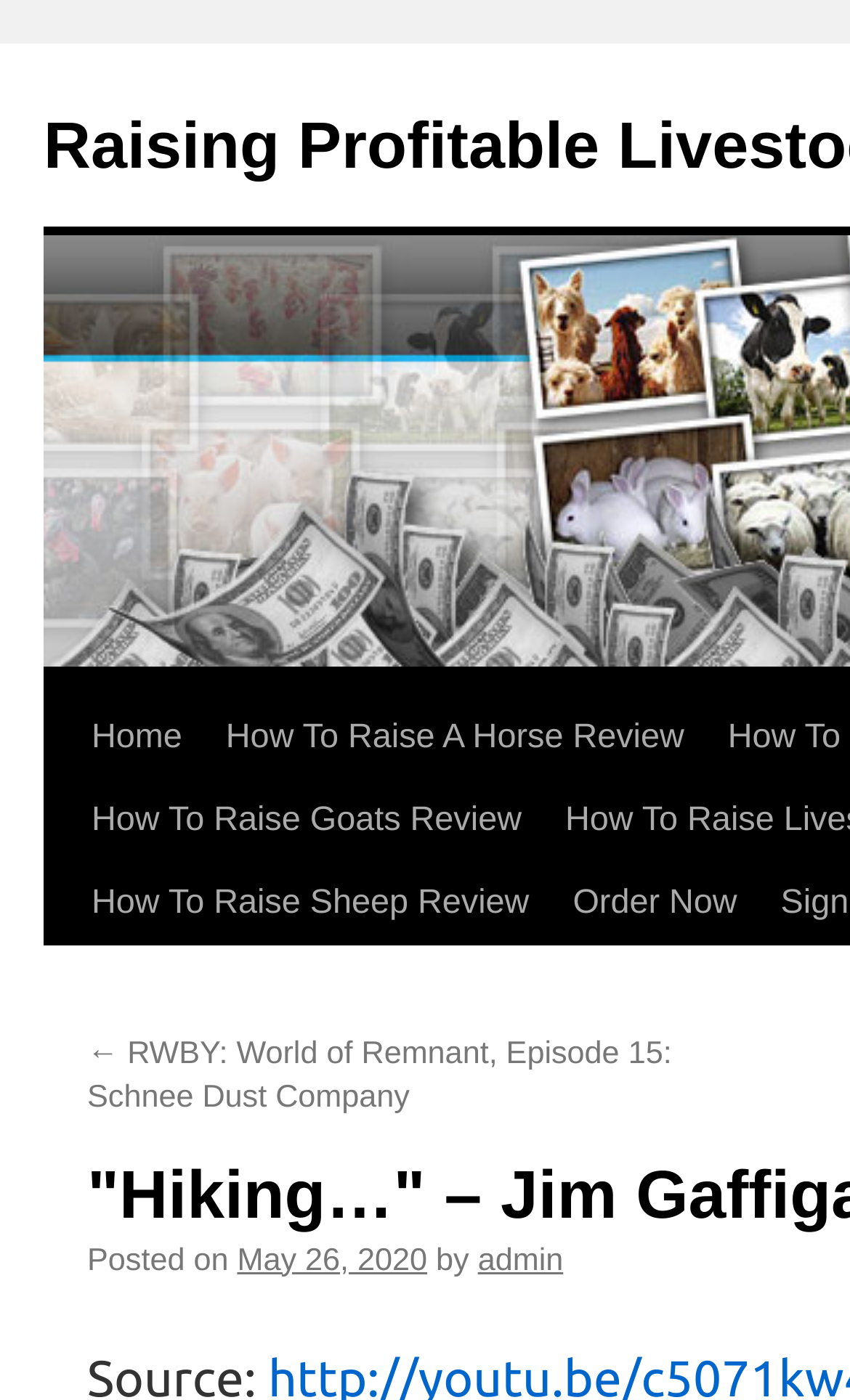Please find the bounding box for the UI element described by: "How To Raise Pigs".

[0.605, 0.616, 0.936, 0.734]